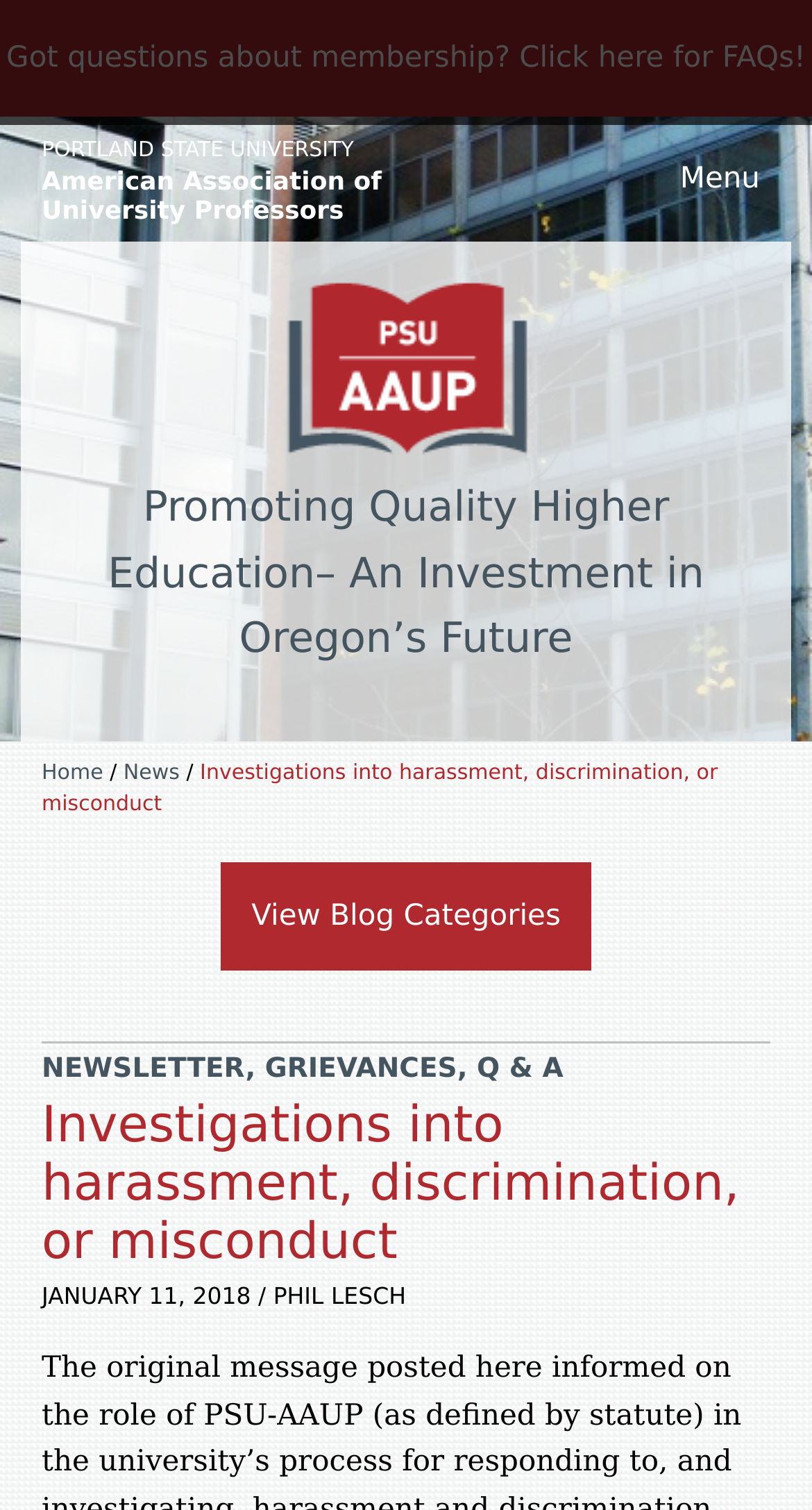Locate the bounding box of the user interface element based on this description: "View Blog Categories".

[0.271, 0.571, 0.729, 0.643]